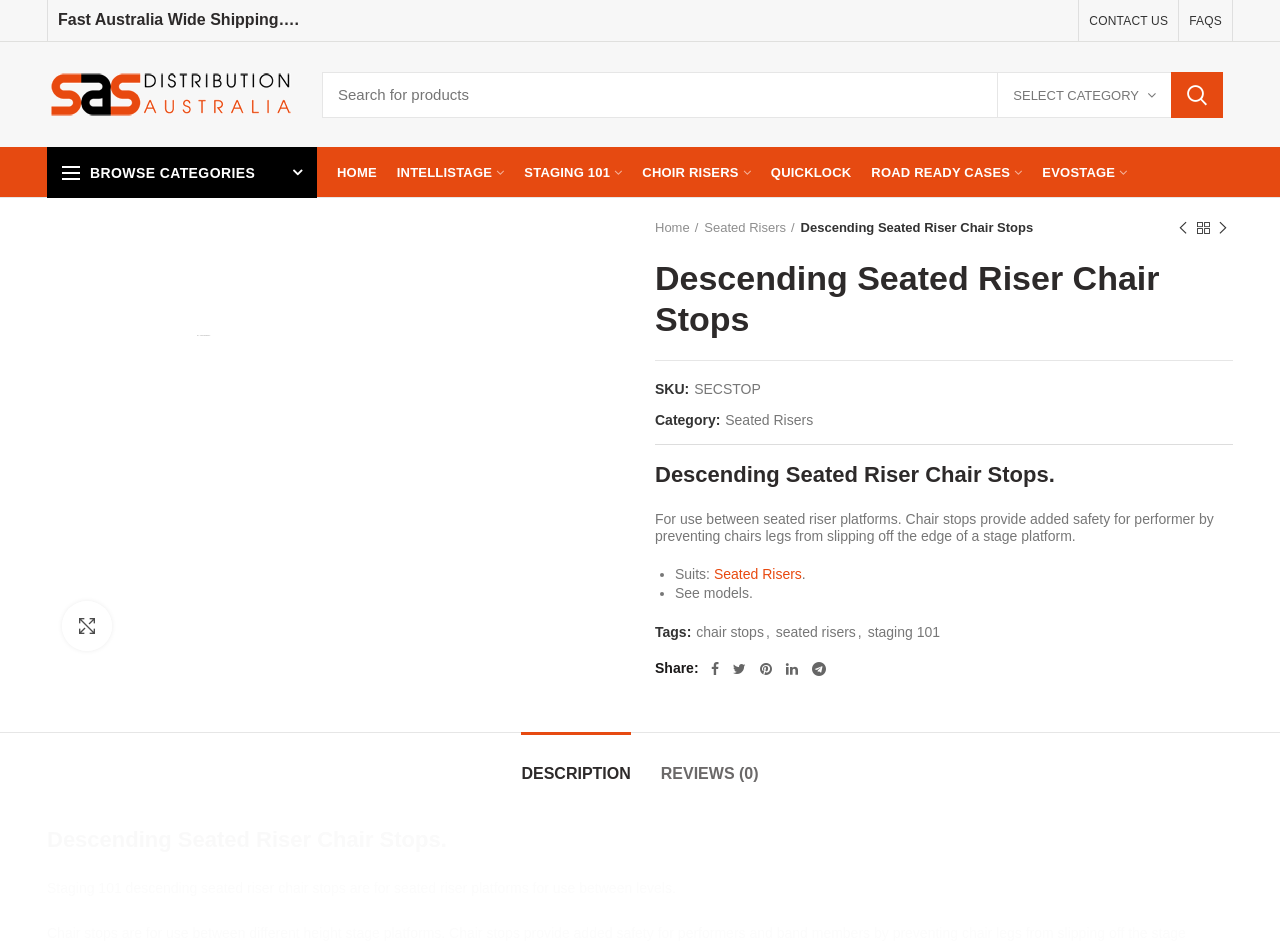Please identify the bounding box coordinates of the region to click in order to complete the given instruction: "View product details". The coordinates should be four float numbers between 0 and 1, i.e., [left, top, right, bottom].

[0.038, 0.458, 0.487, 0.475]